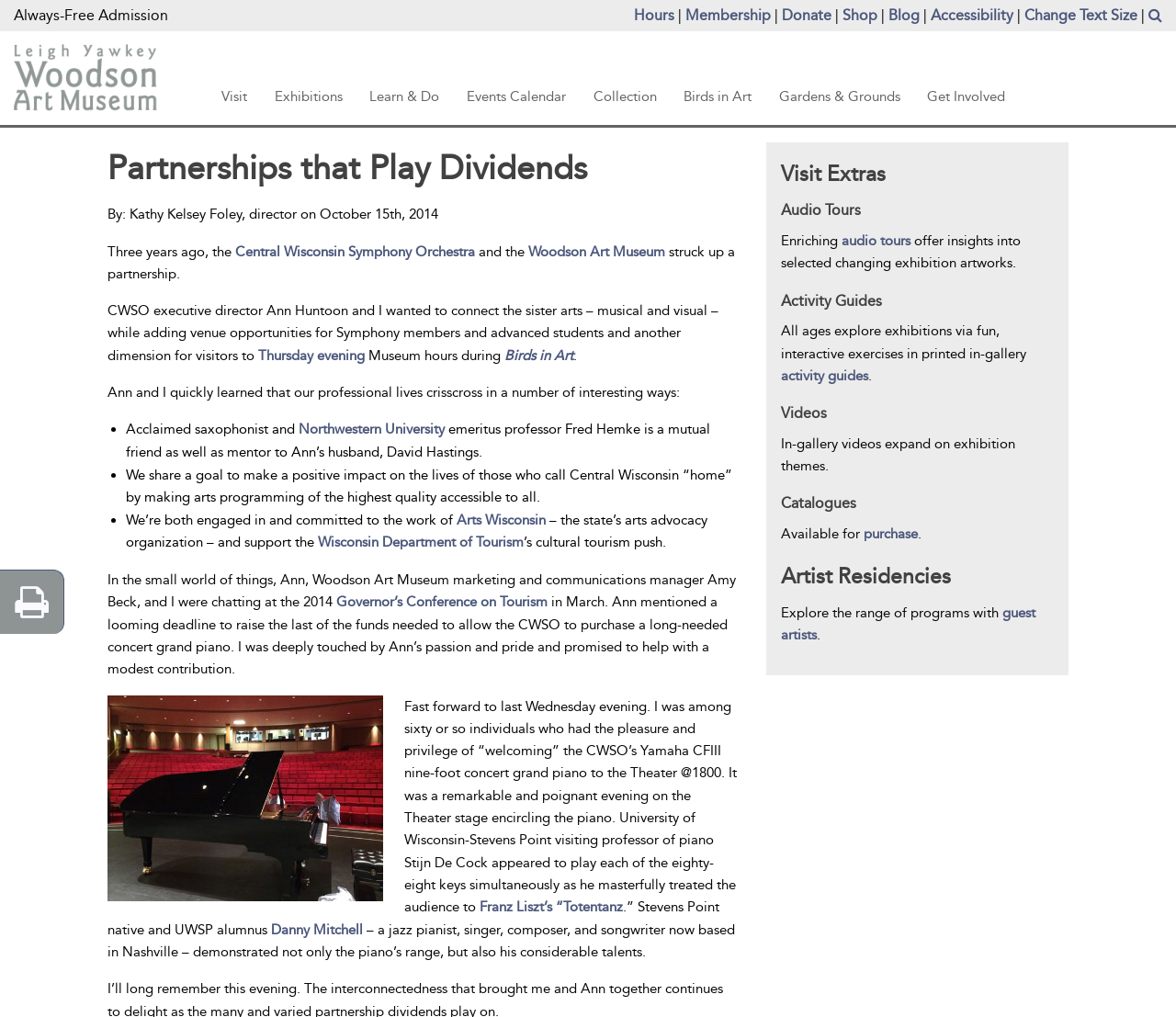Based on what you see in the screenshot, provide a thorough answer to this question: What is the name of the event where Ann, Woodson Art Museum marketing and communications manager Amy Beck, and the author chatted?

The article mentions that Ann, Woodson Art Museum marketing and communications manager Amy Beck, and the author chatted at the 2014 Governor’s Conference on Tourism, which is an event that took place in March.